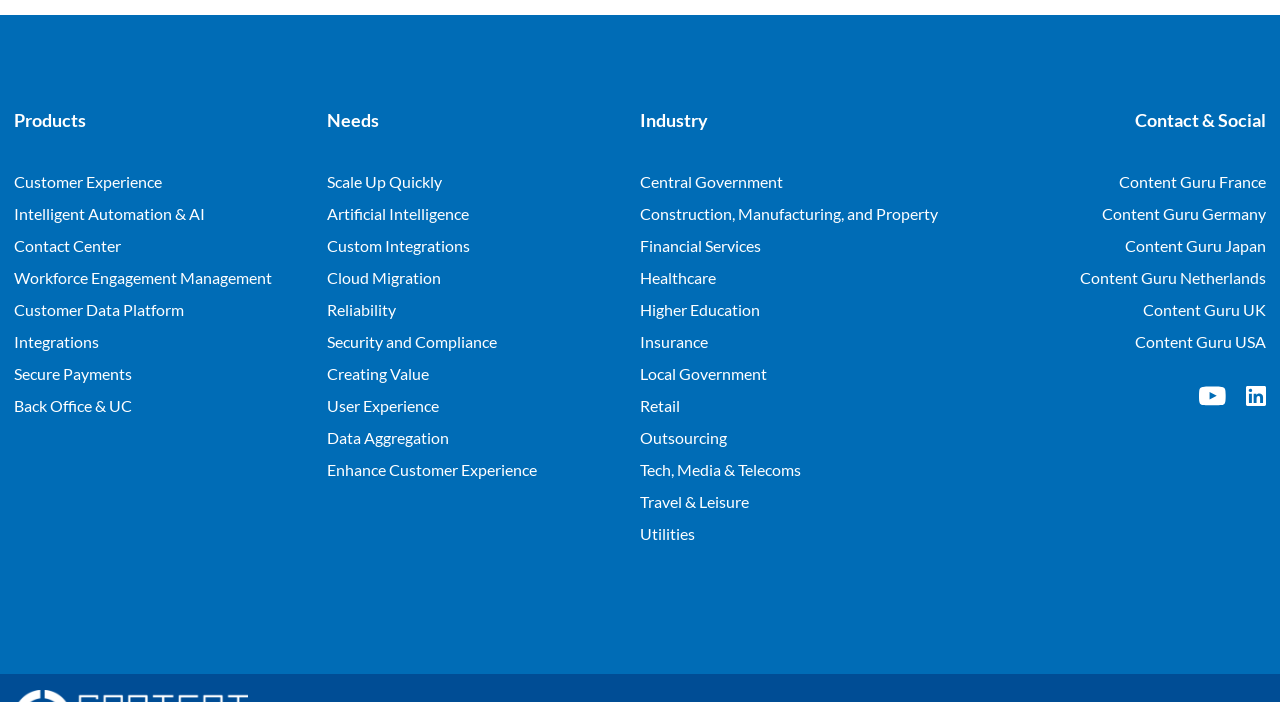Identify the bounding box coordinates of the element to click to follow this instruction: 'Explore Artificial Intelligence solutions'. Ensure the coordinates are four float values between 0 and 1, provided as [left, top, right, bottom].

[0.255, 0.288, 0.366, 0.322]